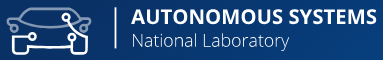What type of technology is the laboratory focused on?
Could you answer the question in a detailed manner, providing as much information as possible?

The stylized graphic of a vehicle accompanying the text in the logo emphasizes the laboratory's focus on advanced vehicular technologies and automated systems, which is also reflected in the laboratory's commitment to research and developments in autonomous technologies.